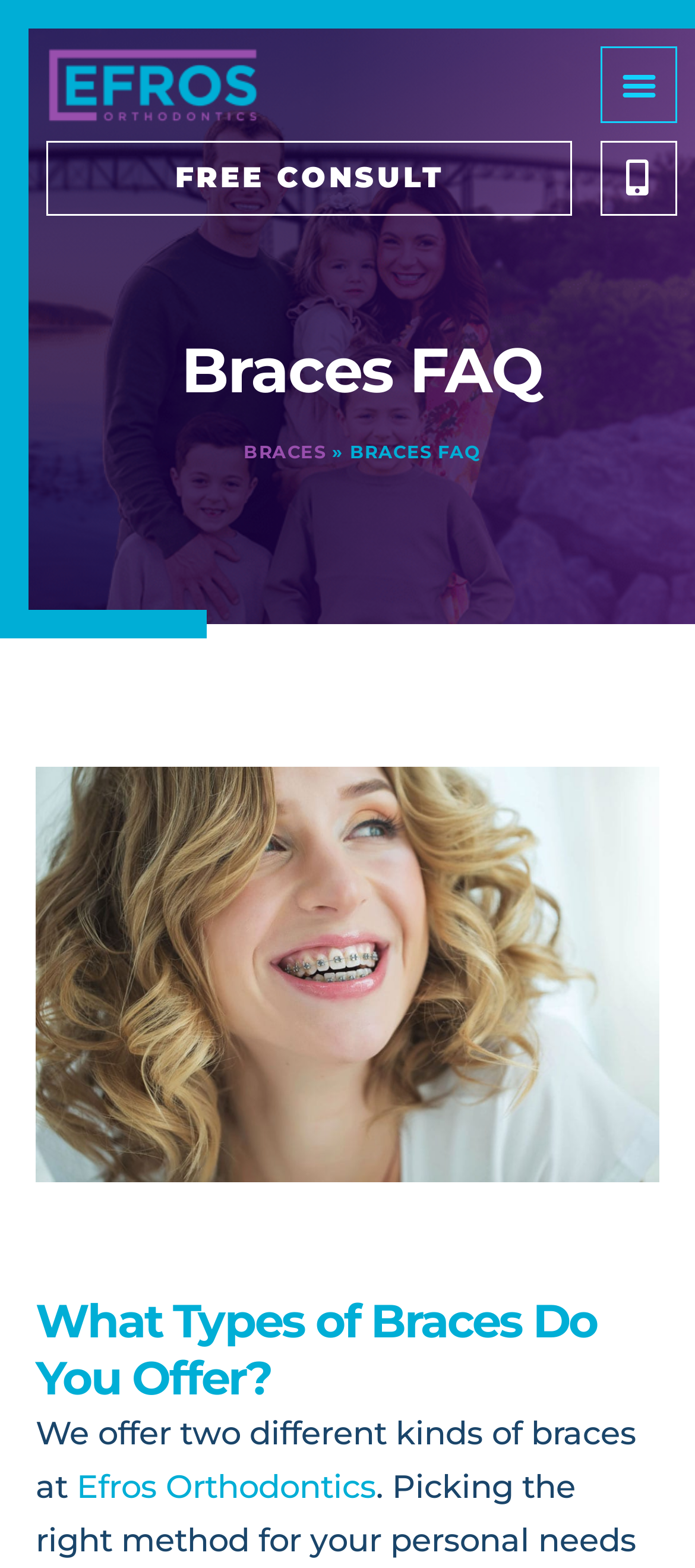Offer a detailed explanation of the webpage layout and contents.

The webpage is about Braces FAQ in Kingston & Hudson, NY. At the top left, there is a link, and next to it, a button labeled "Menu Toggle" is located at the top right corner. Below these elements, there are two prominent links, "FREE CONSULT" and another link, positioned side by side. 

A heading "Braces FAQ" is centered at the top of the page. Below this heading, there are three elements aligned horizontally: a link "BRACES", a static text "»", and another static text "BRACES FAQ". 

The main content of the webpage is divided into sections. The first section has a heading without any text, followed by a non-breaking space character. The second section has a heading "What Types of Braces Do You Offer?" and a paragraph of text that starts with "We offer two different kinds of braces at" and includes a link to "Efros Orthodontics".